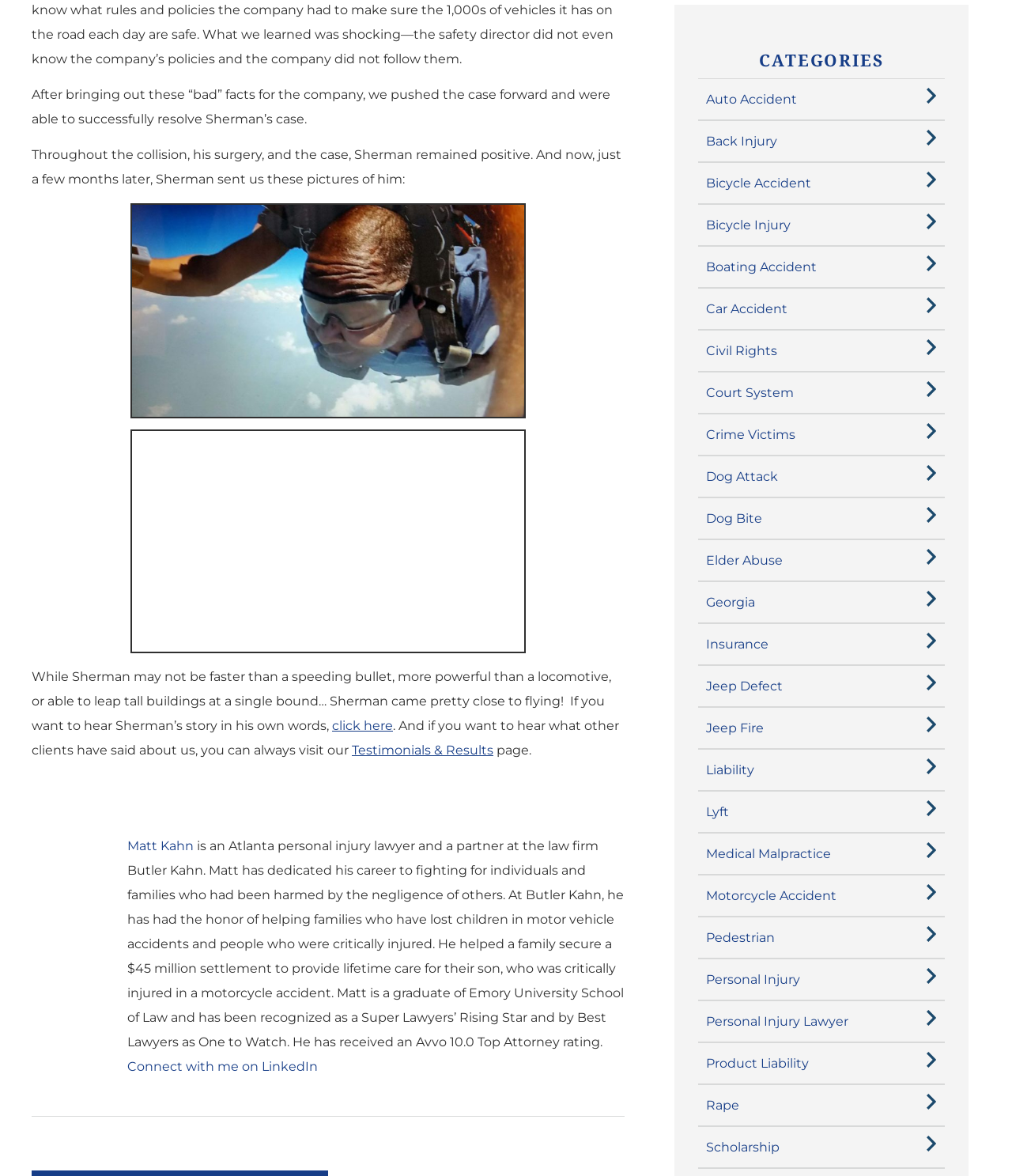Determine the bounding box coordinates of the section I need to click to execute the following instruction: "view the Auto Accident category". Provide the coordinates as four float numbers between 0 and 1, i.e., [left, top, right, bottom].

[0.698, 0.074, 0.914, 0.095]